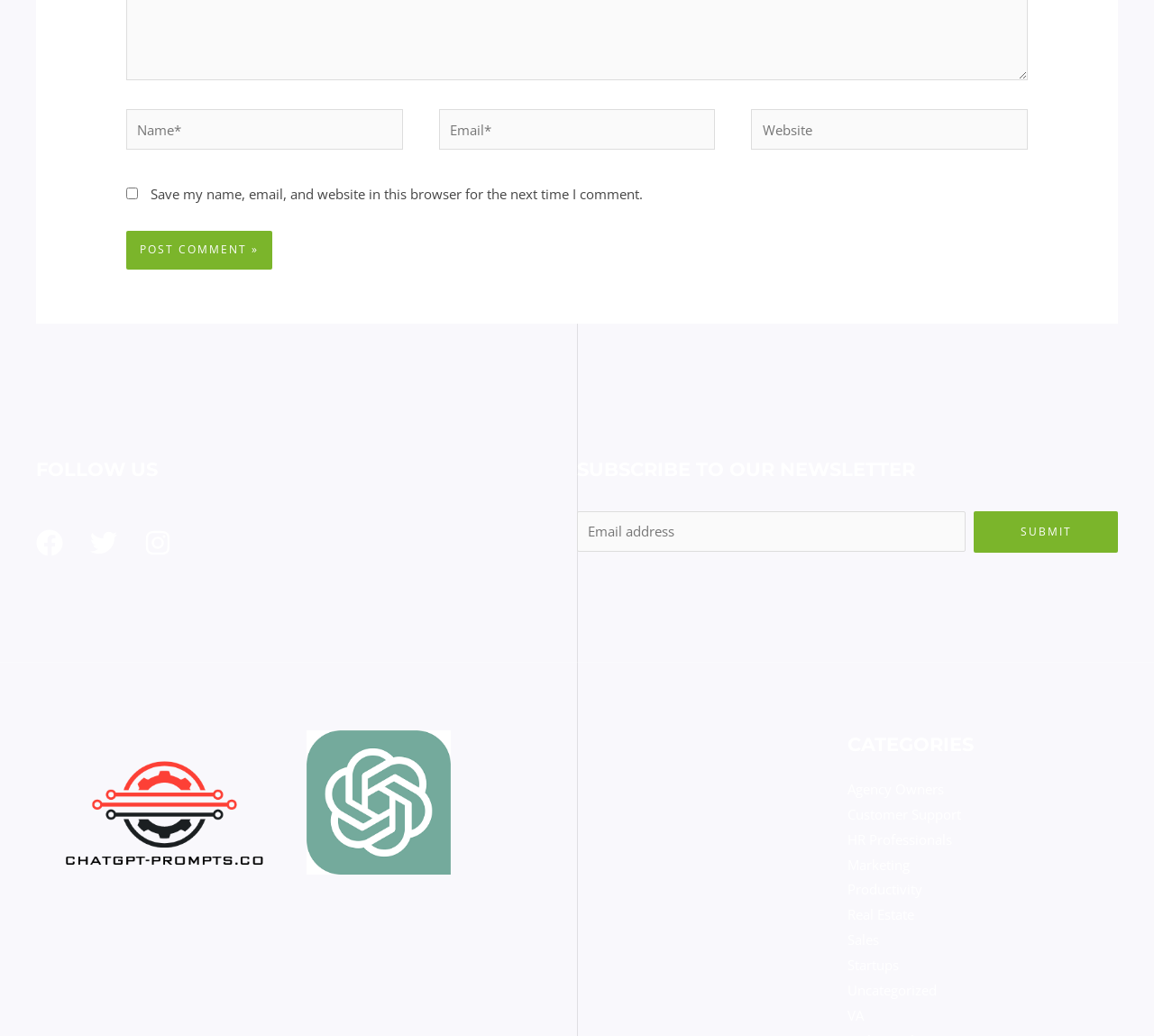What social media platforms are linked in the footer?
Refer to the image and give a detailed answer to the query.

In the footer, there are links to Facebook, Twitter, and Instagram, which are likely the social media platforms associated with the website or its authors.